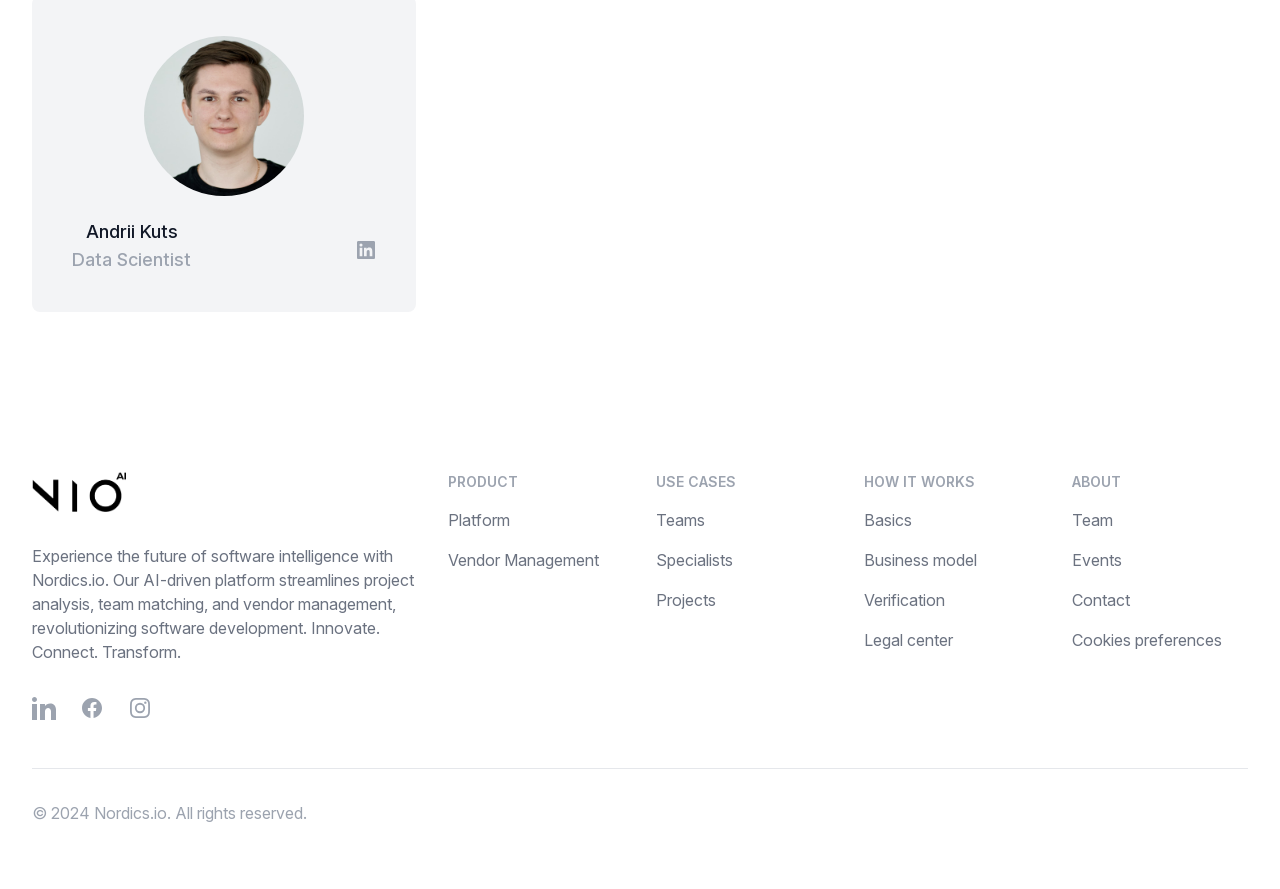From the given element description: "HOW IT WORKS", find the bounding box for the UI element. Provide the coordinates as four float numbers between 0 and 1, in the order [left, top, right, bottom].

[0.675, 0.531, 0.812, 0.553]